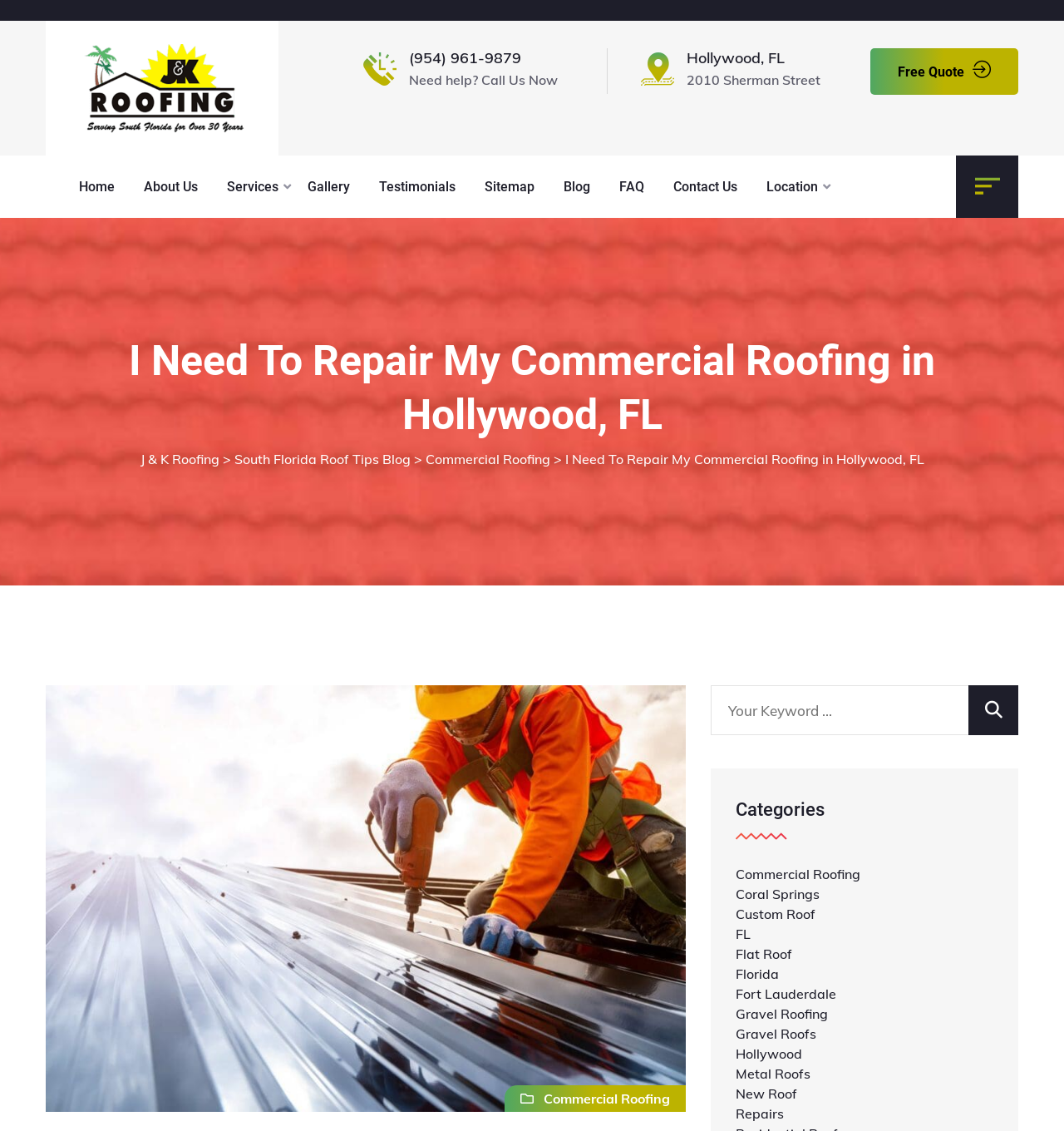Please locate the bounding box coordinates of the element that needs to be clicked to achieve the following instruction: "Visit the About Us page". The coordinates should be four float numbers between 0 and 1, i.e., [left, top, right, bottom].

[0.135, 0.154, 0.198, 0.176]